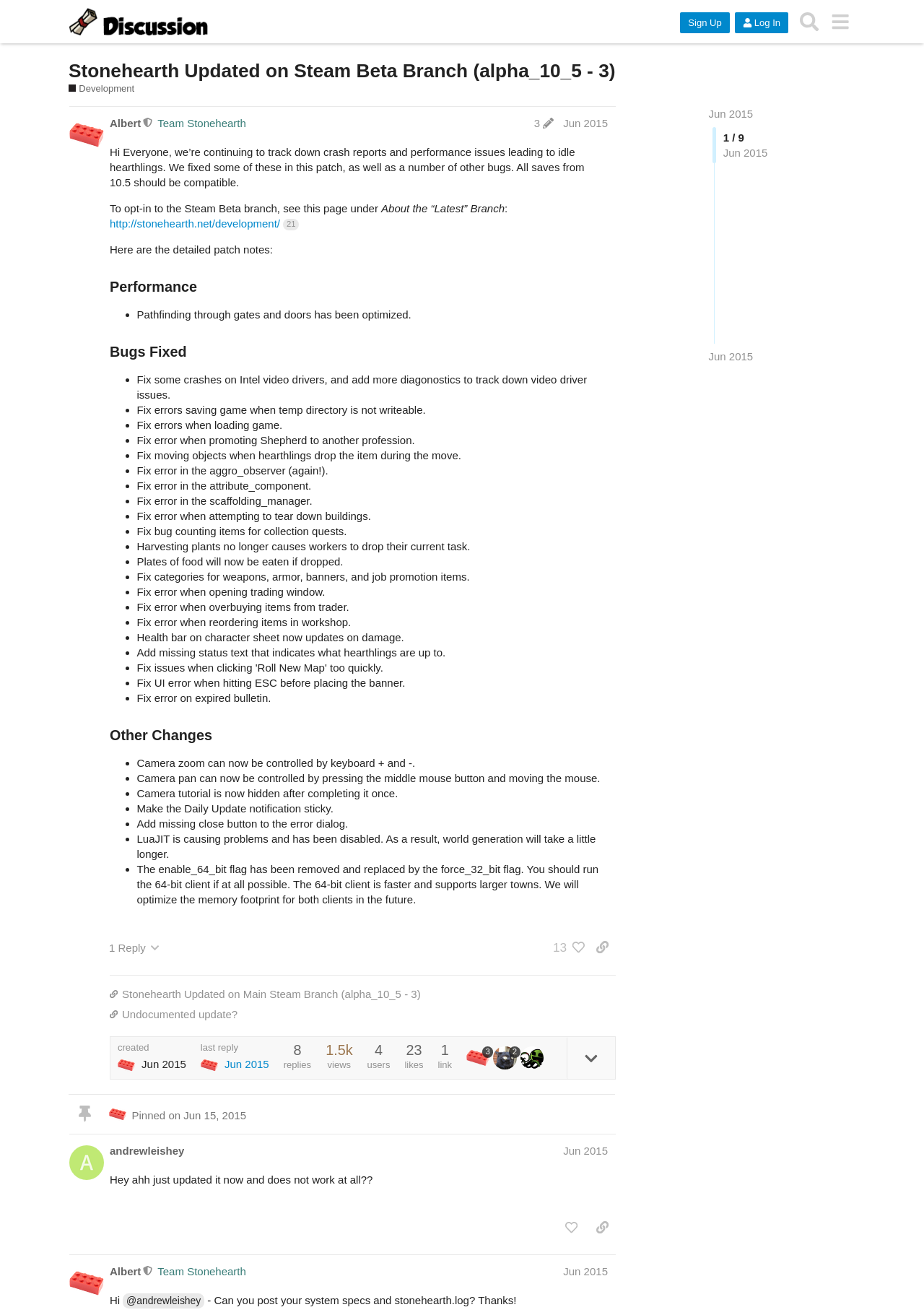Locate the bounding box coordinates of the clickable area needed to fulfill the instruction: "View the 'Development' page".

[0.074, 0.063, 0.145, 0.073]